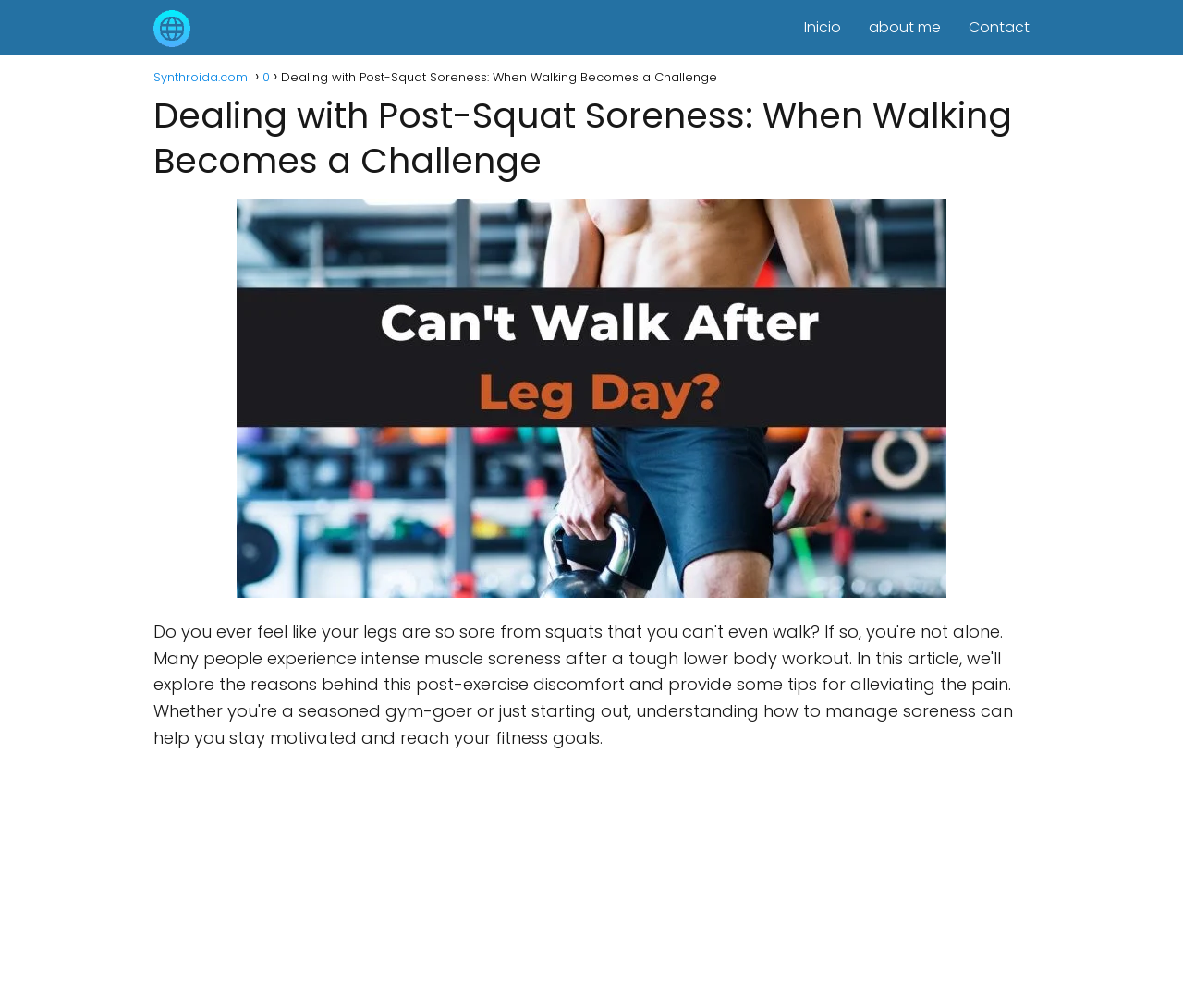Is there an image on the webpage?
Please provide a comprehensive answer based on the visual information in the image.

There is an image on the webpage with a bounding box of [0.2, 0.197, 0.8, 0.593], which is related to the topic of 'Dealing with Post-Squat Soreness: When Walking Becomes a Challenge'.